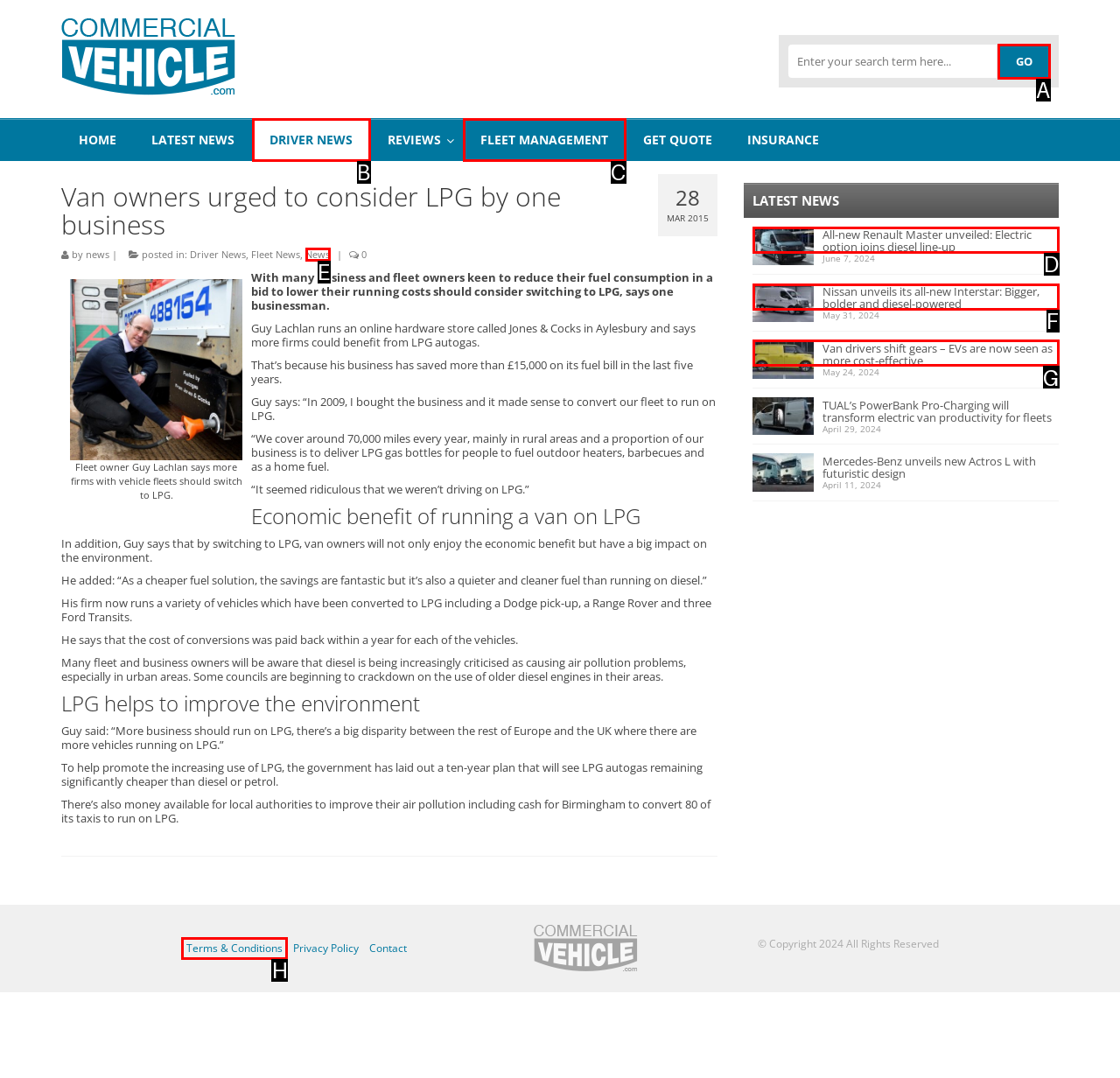Select the letter of the option that should be clicked to achieve the specified task: View the terms and conditions. Respond with just the letter.

H